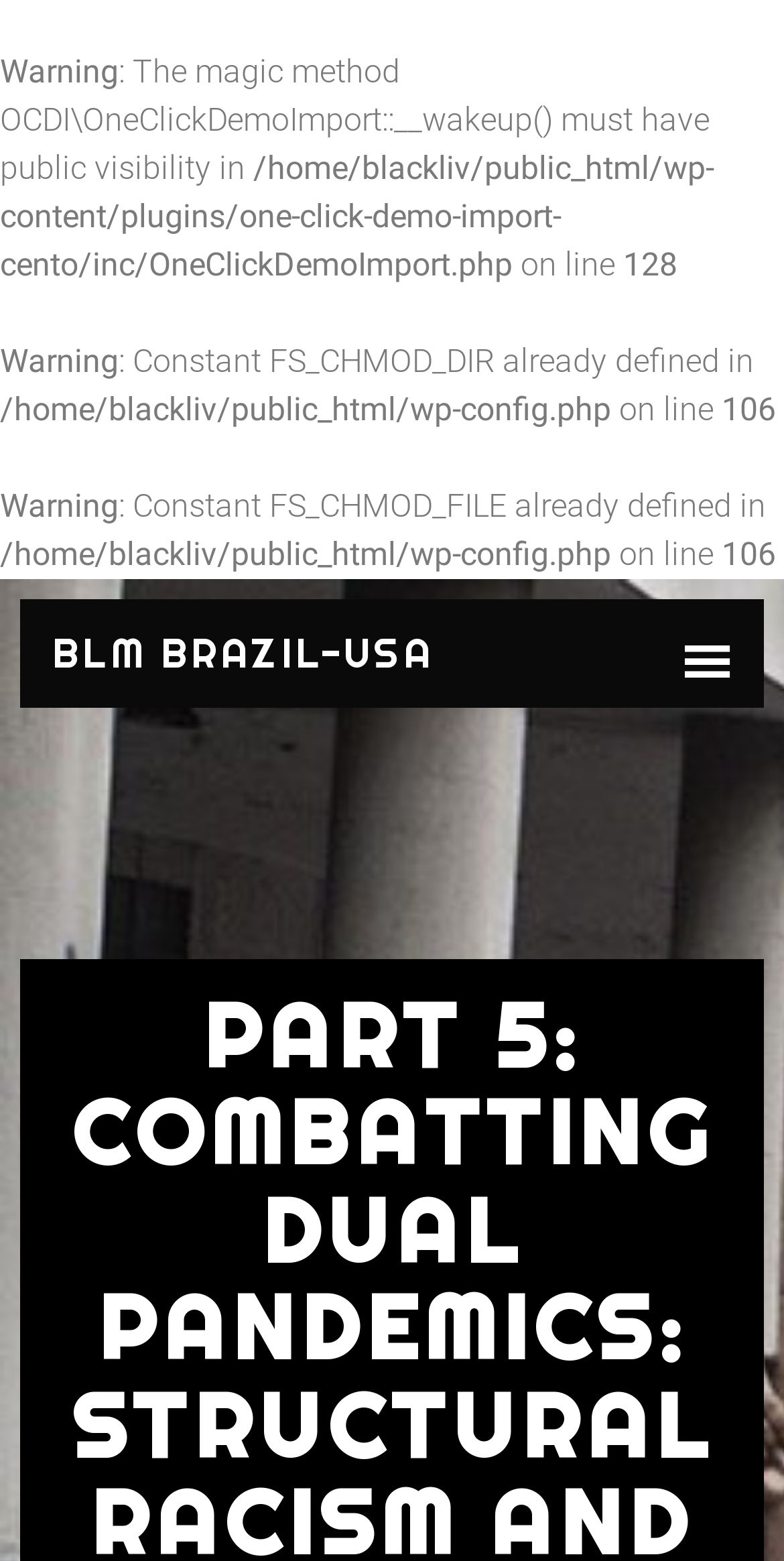Please reply to the following question using a single word or phrase: 
How many links are present in the webpage?

3